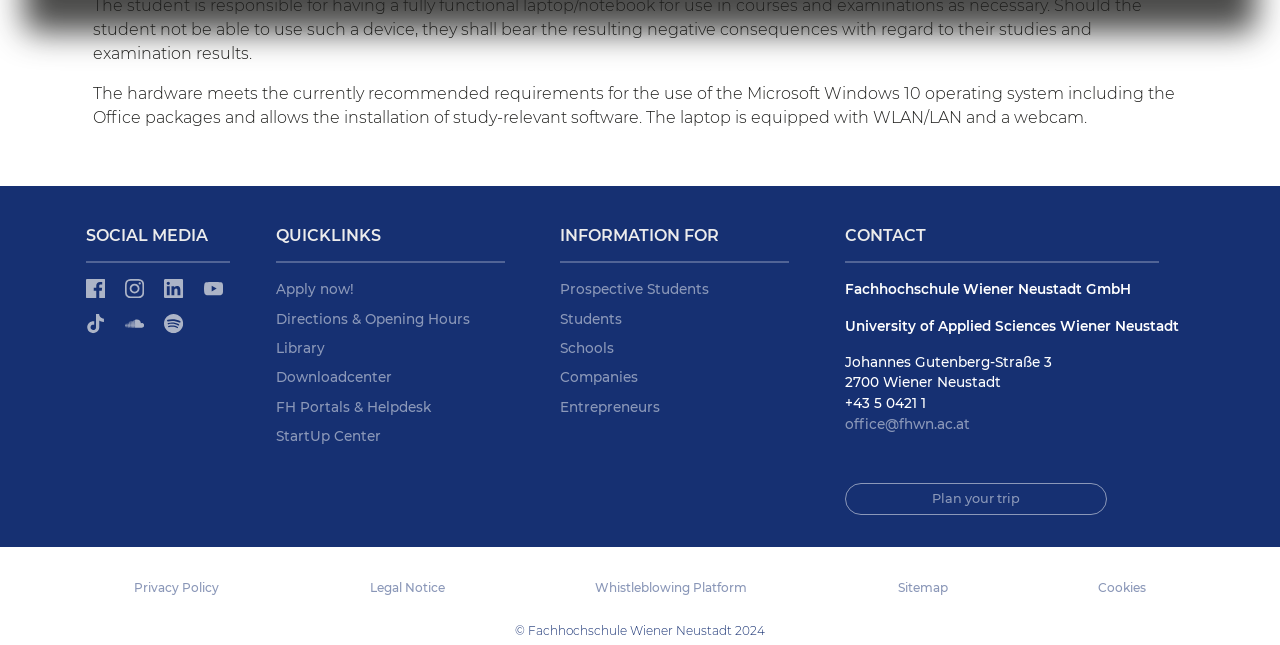What is the name of the university?
Answer briefly with a single word or phrase based on the image.

University of Applied Sciences Wiener Neustadt